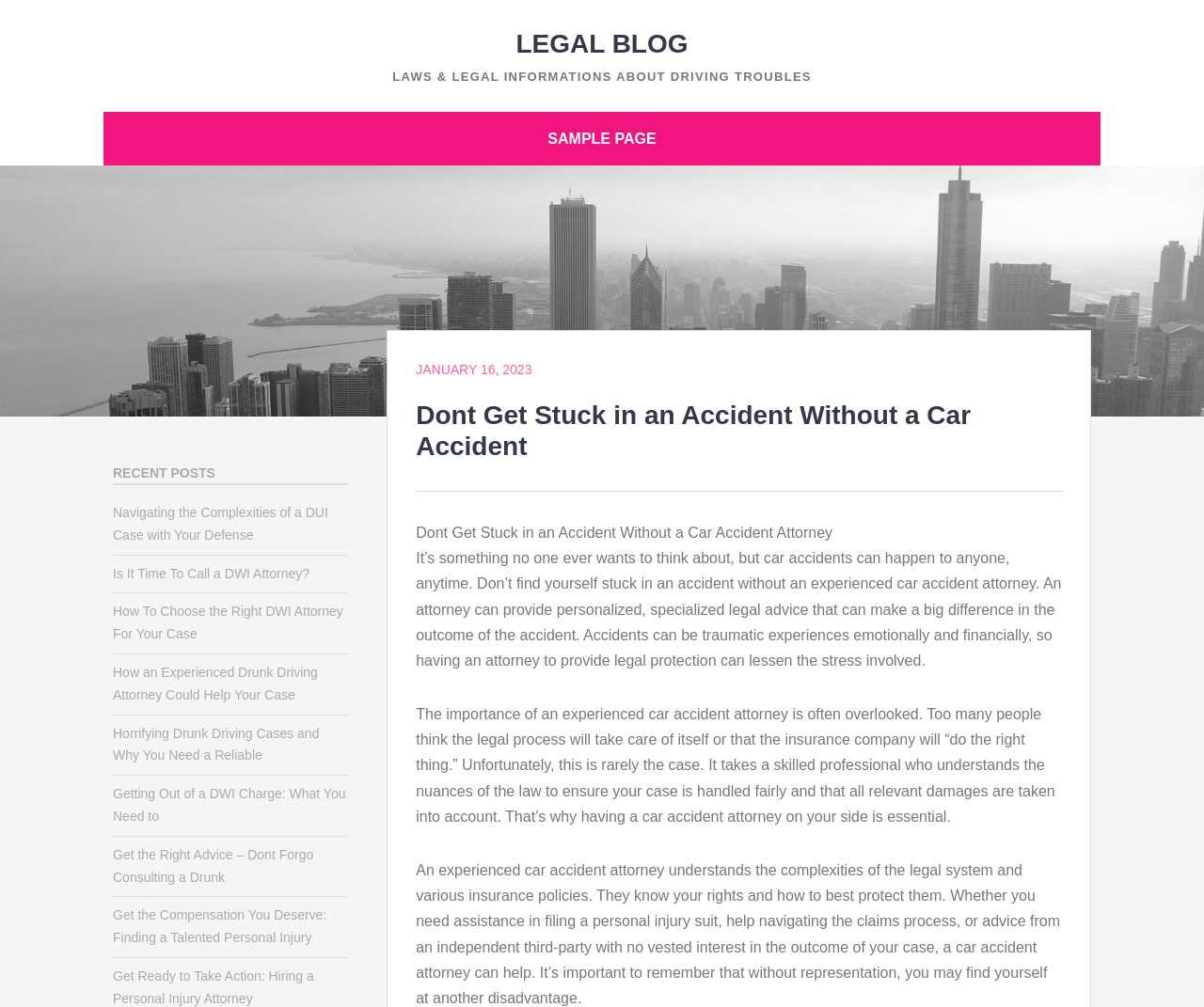Identify and extract the main heading from the webpage.

Dont Get Stuck in an Accident Without a Car Accident